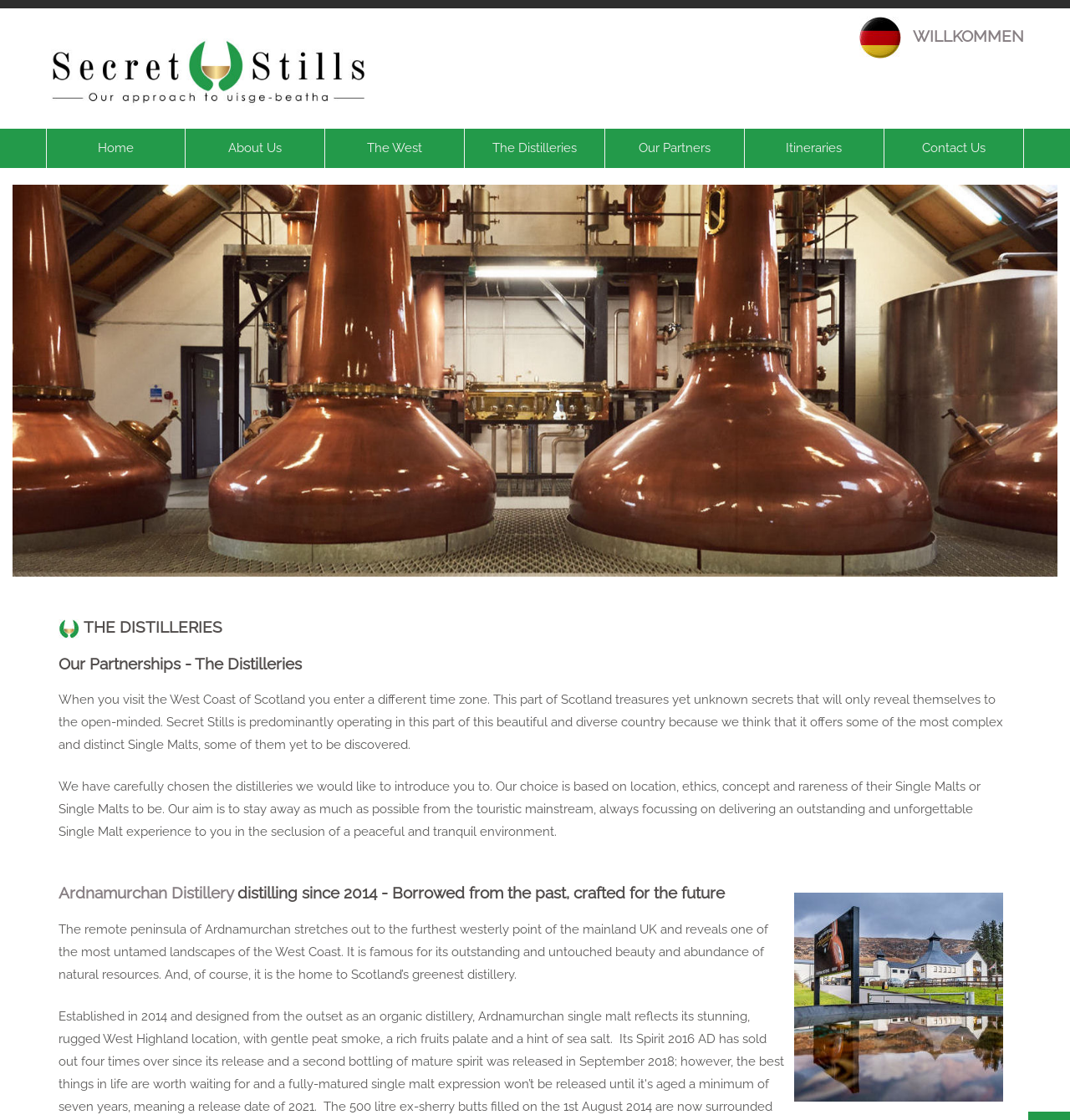Please specify the coordinates of the bounding box for the element that should be clicked to carry out this instruction: "Click on the 'The Distilleries' link". The coordinates must be four float numbers between 0 and 1, formatted as [left, top, right, bottom].

[0.435, 0.115, 0.565, 0.15]